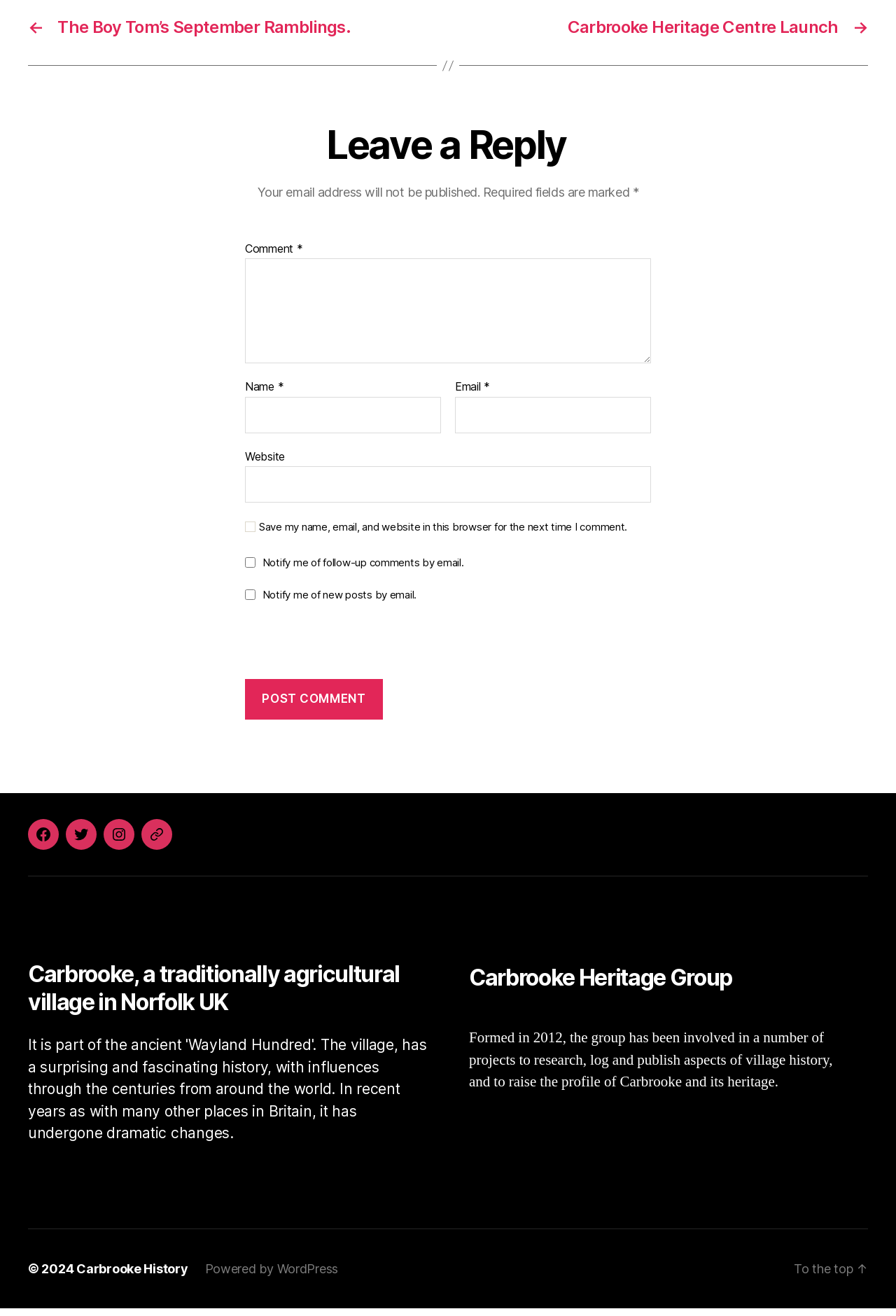Please determine the bounding box coordinates of the element's region to click in order to carry out the following instruction: "Leave a comment". The coordinates should be four float numbers between 0 and 1, i.e., [left, top, right, bottom].

[0.273, 0.192, 0.331, 0.203]